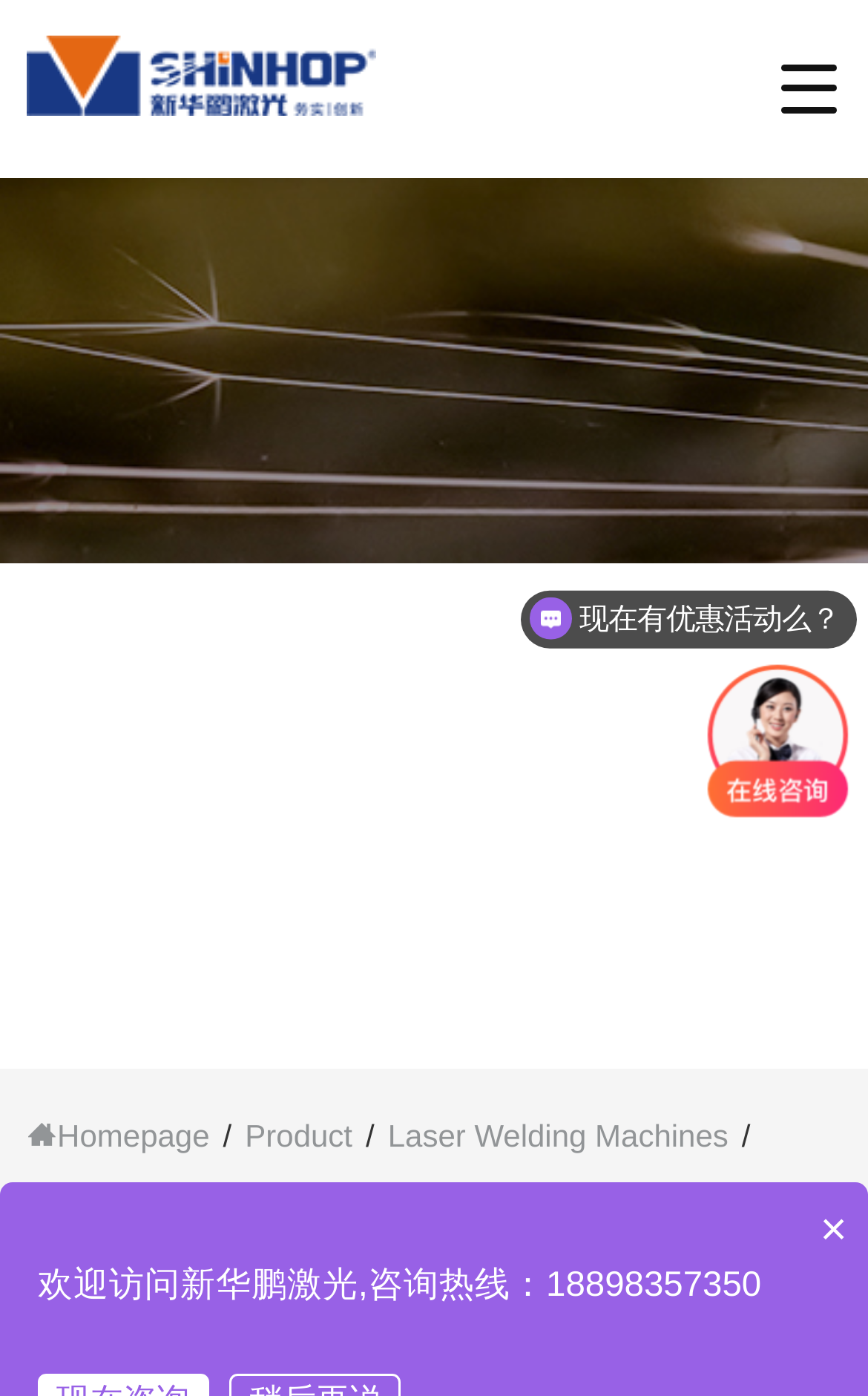What is the language of the text in the FAQ section?
Refer to the image and provide a one-word or short phrase answer.

Chinese